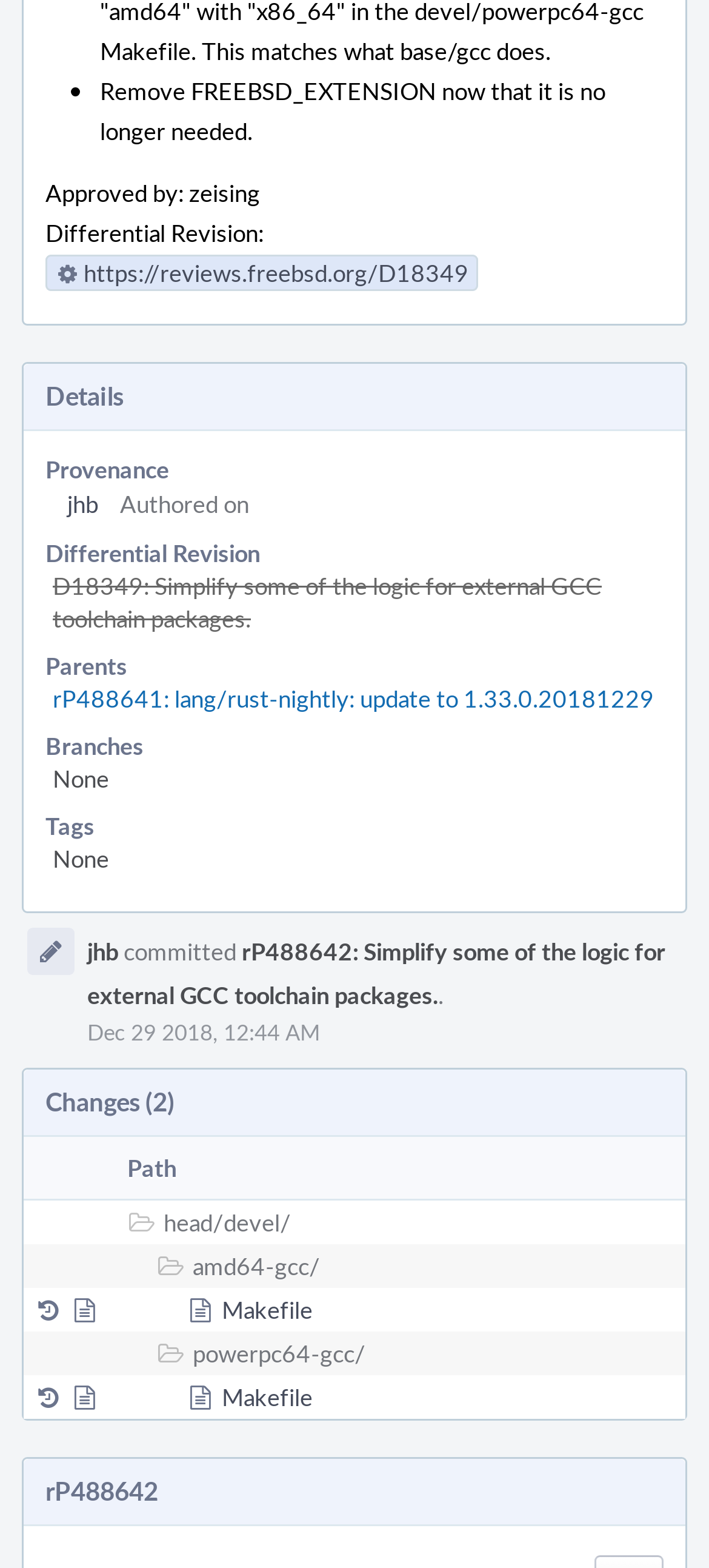Please provide the bounding box coordinates in the format (top-left x, top-left y, bottom-right x, bottom-right y). Remember, all values are floating point numbers between 0 and 1. What is the bounding box coordinate of the region described as: rP488641: lang/rust-nightly: update to 1.33.0.20181229

[0.074, 0.434, 0.923, 0.455]